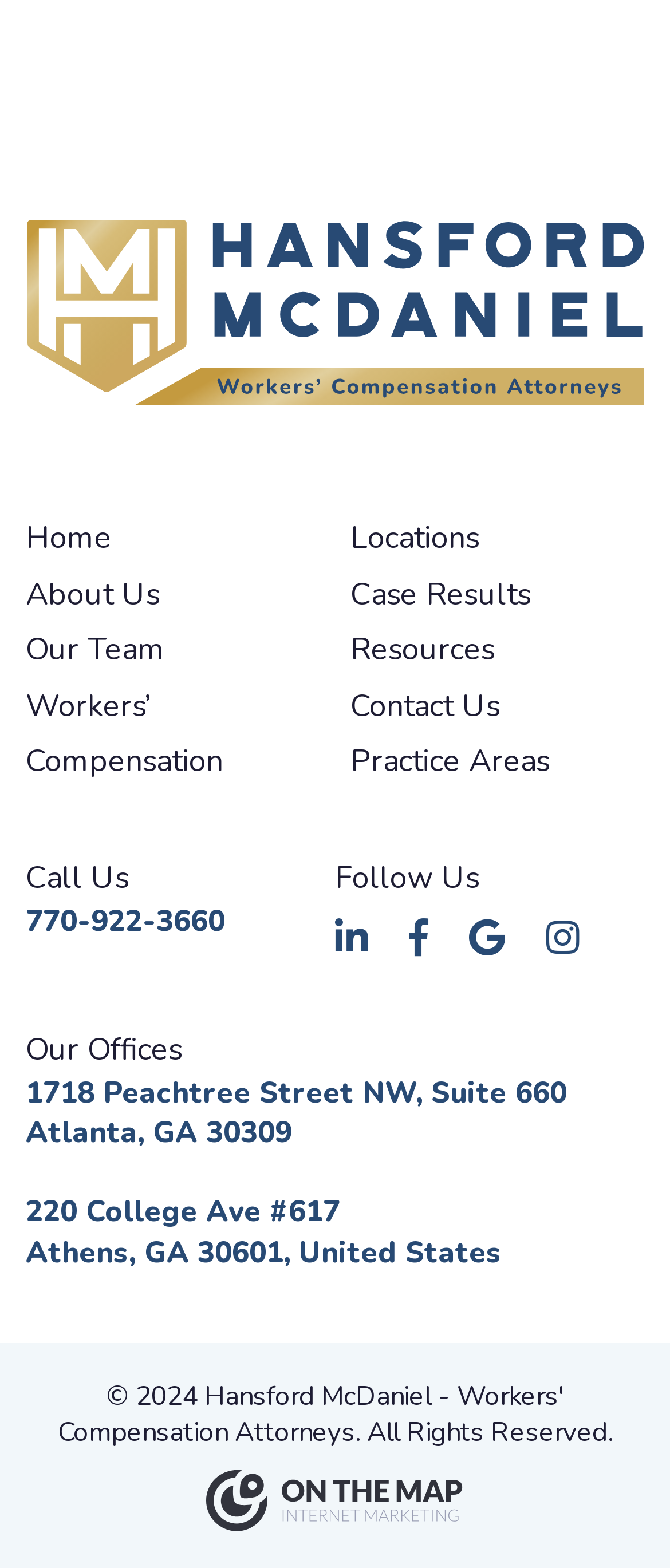Determine the bounding box coordinates of the clickable element to complete this instruction: "Call the phone number". Provide the coordinates in the format of four float numbers between 0 and 1, [left, top, right, bottom].

[0.038, 0.575, 0.336, 0.6]